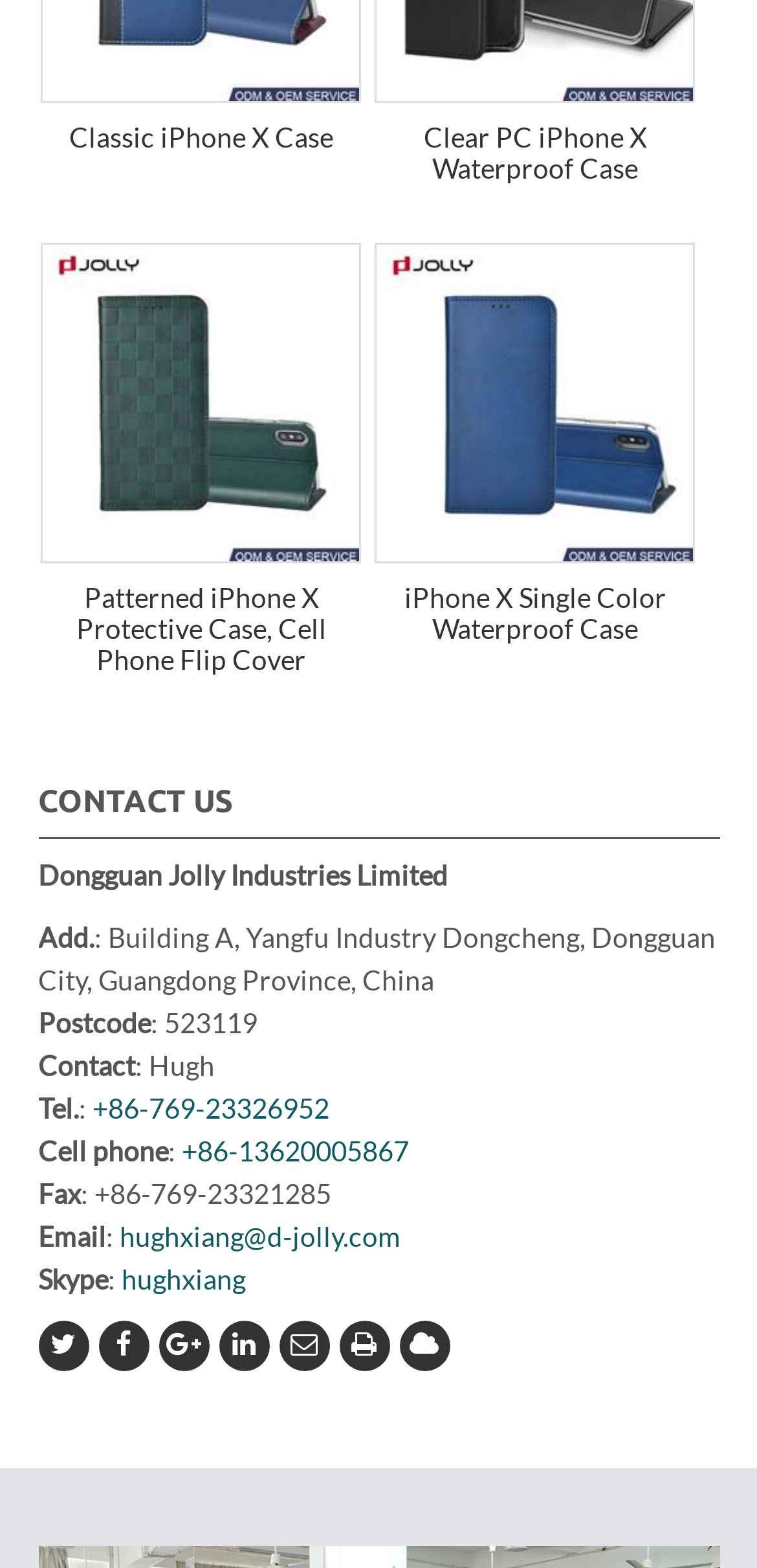Provide a short answer using a single word or phrase for the following question: 
What is the company name?

Dongguan Jolly Industries Limited